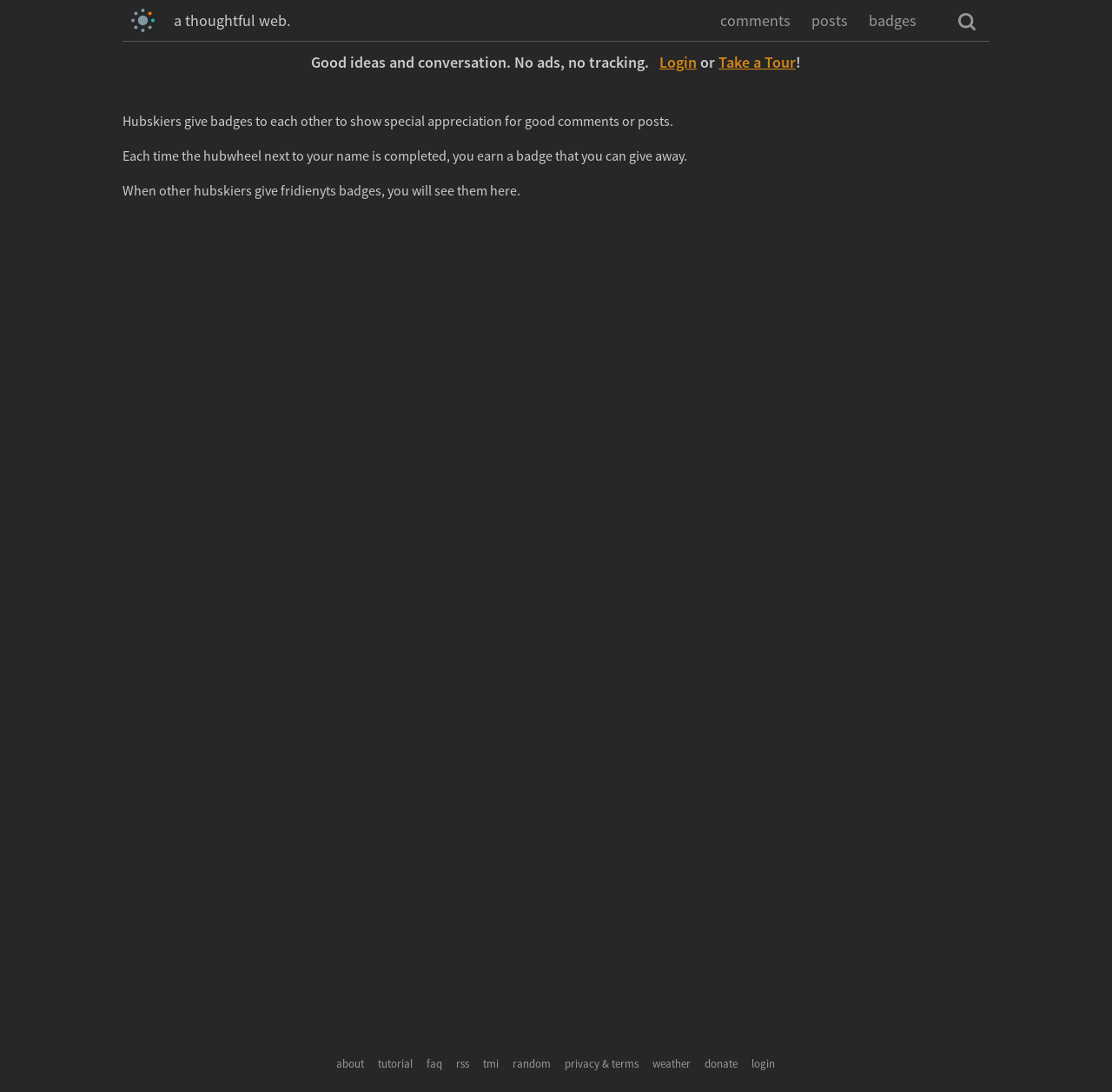Identify the bounding box coordinates for the element you need to click to achieve the following task: "view badges". Provide the bounding box coordinates as four float numbers between 0 and 1, in the form [left, top, right, bottom].

[0.781, 0.01, 0.824, 0.028]